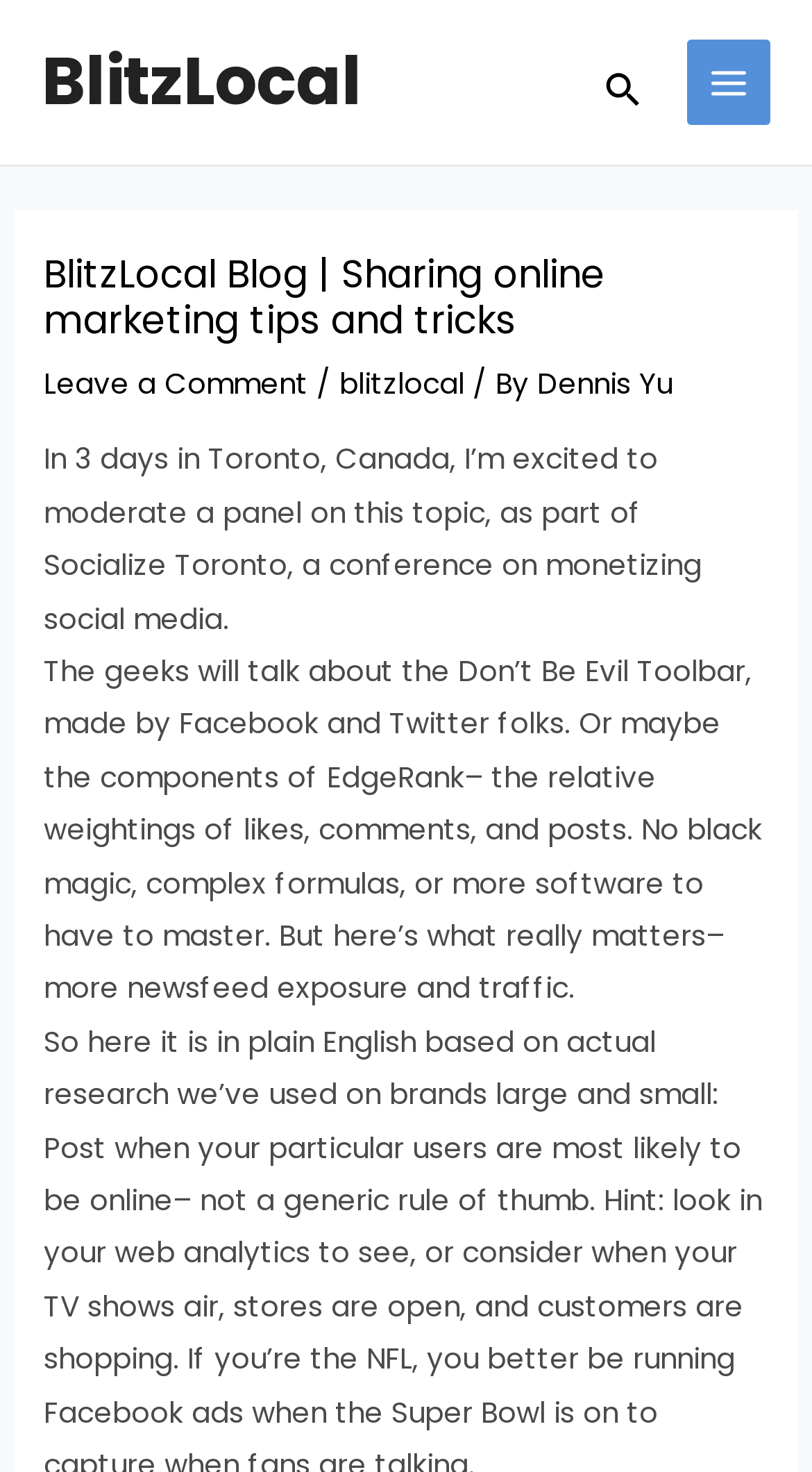Identify the coordinates of the bounding box for the element described below: "Learn More". Return the coordinates as four float numbers between 0 and 1: [left, top, right, bottom].

None